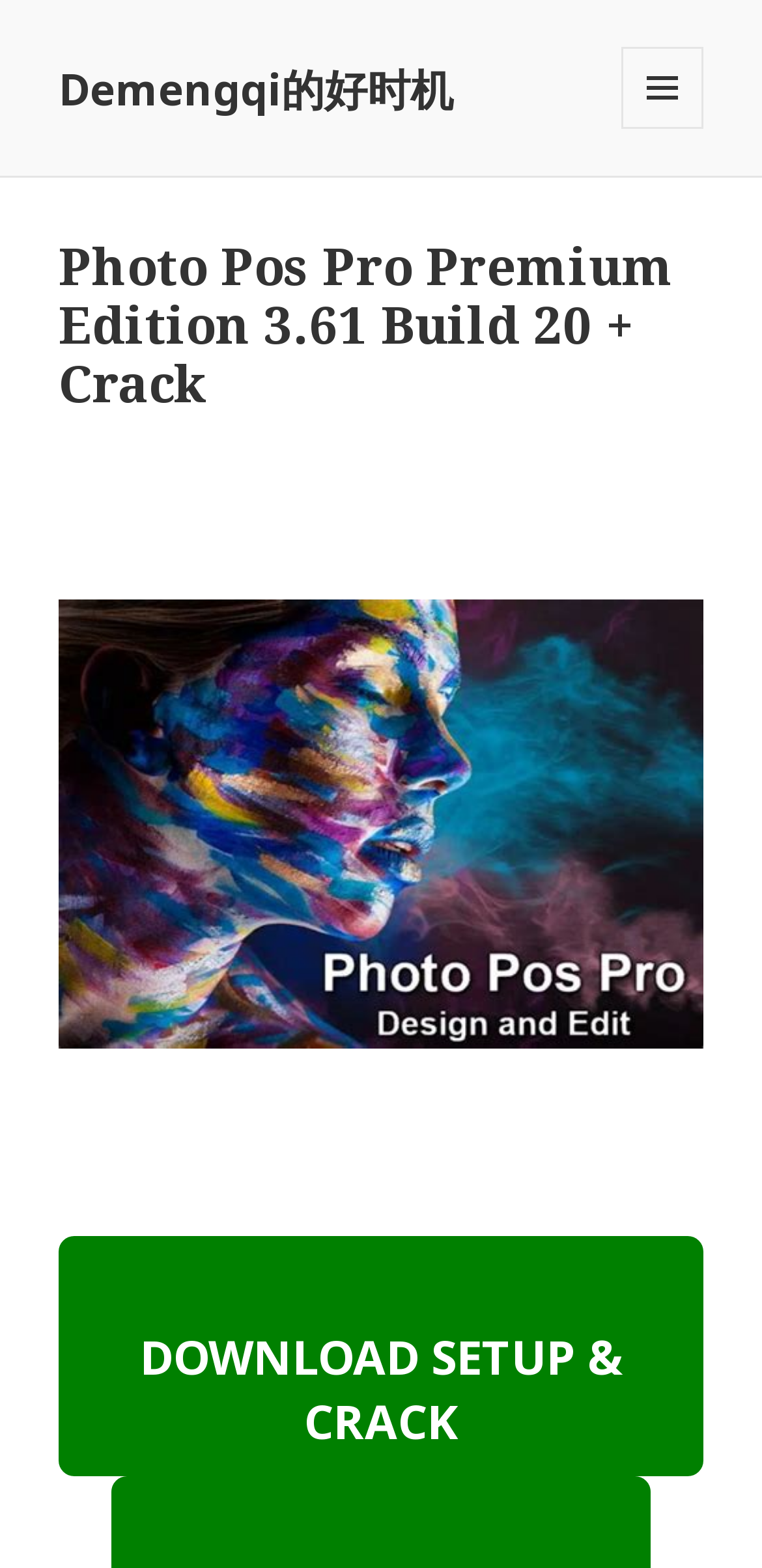Determine the bounding box coordinates for the HTML element mentioned in the following description: "Demengqi的好时机". The coordinates should be a list of four floats ranging from 0 to 1, represented as [left, top, right, bottom].

[0.077, 0.037, 0.595, 0.075]